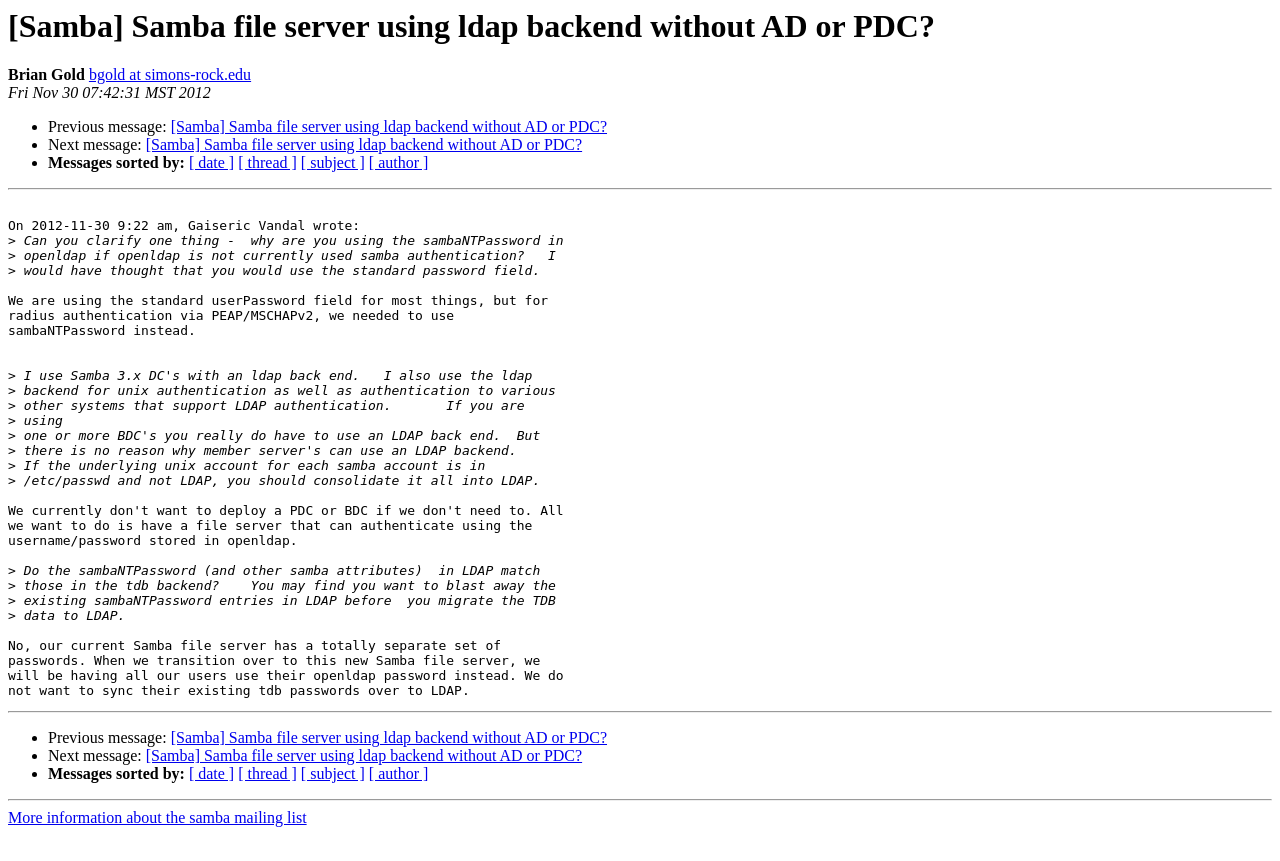Find the bounding box coordinates of the area to click in order to follow the instruction: "View next message".

[0.114, 0.158, 0.455, 0.178]